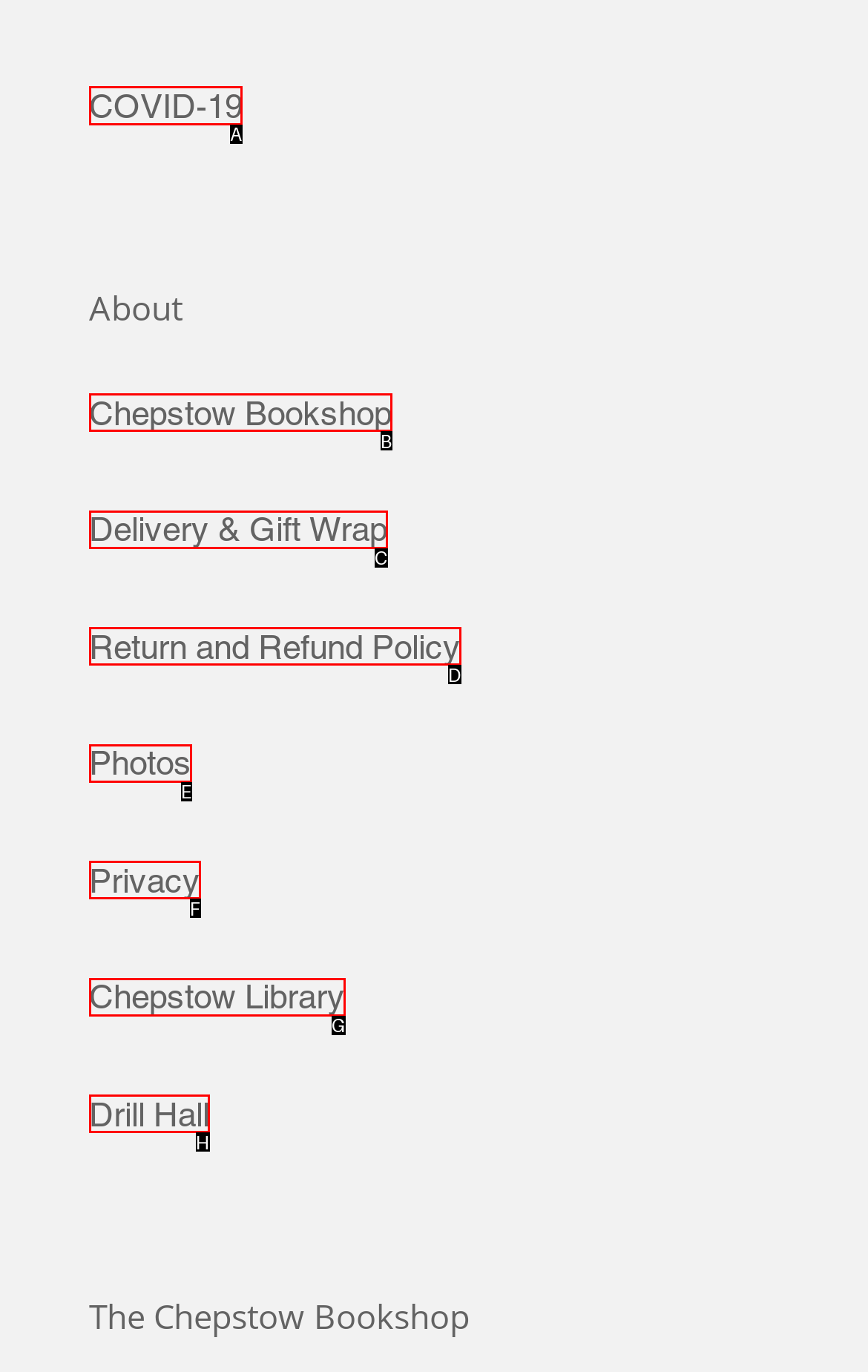From the options shown in the screenshot, tell me which lettered element I need to click to complete the task: Click on COVID-19.

A